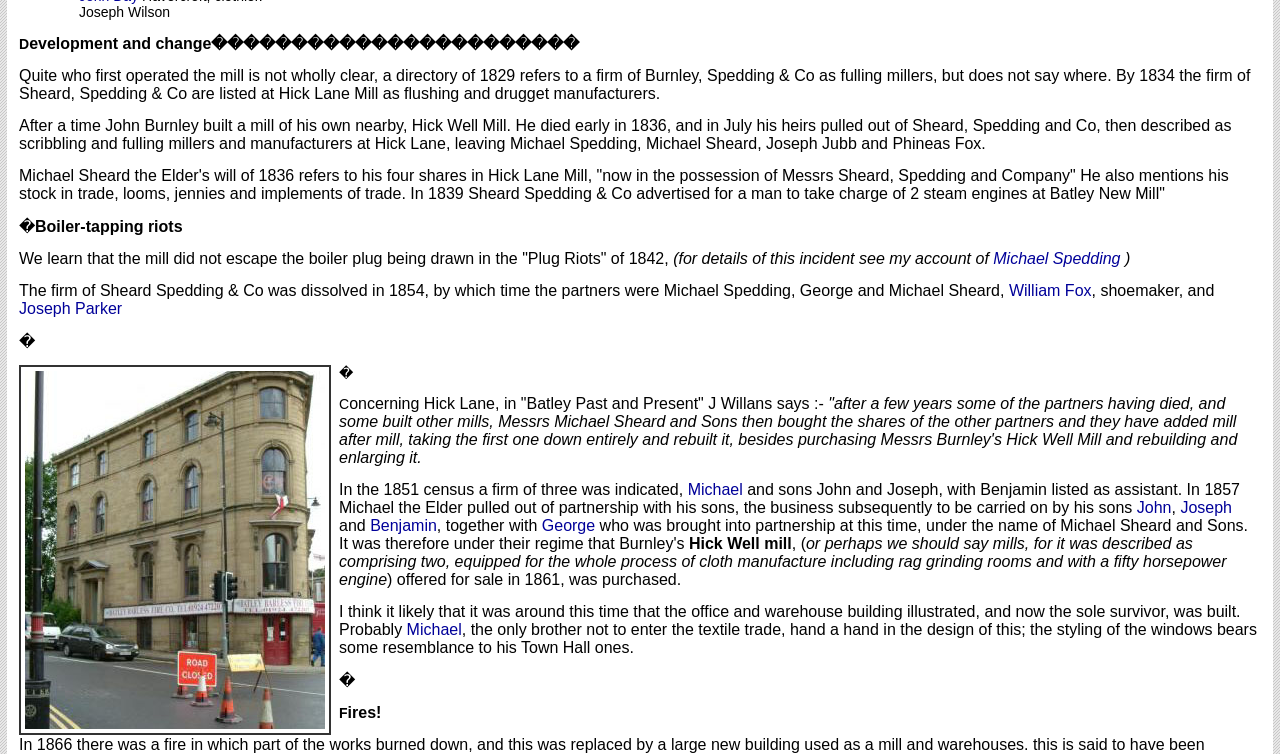Highlight the bounding box of the UI element that corresponds to this description: "Joseph".

[0.922, 0.663, 0.962, 0.684]